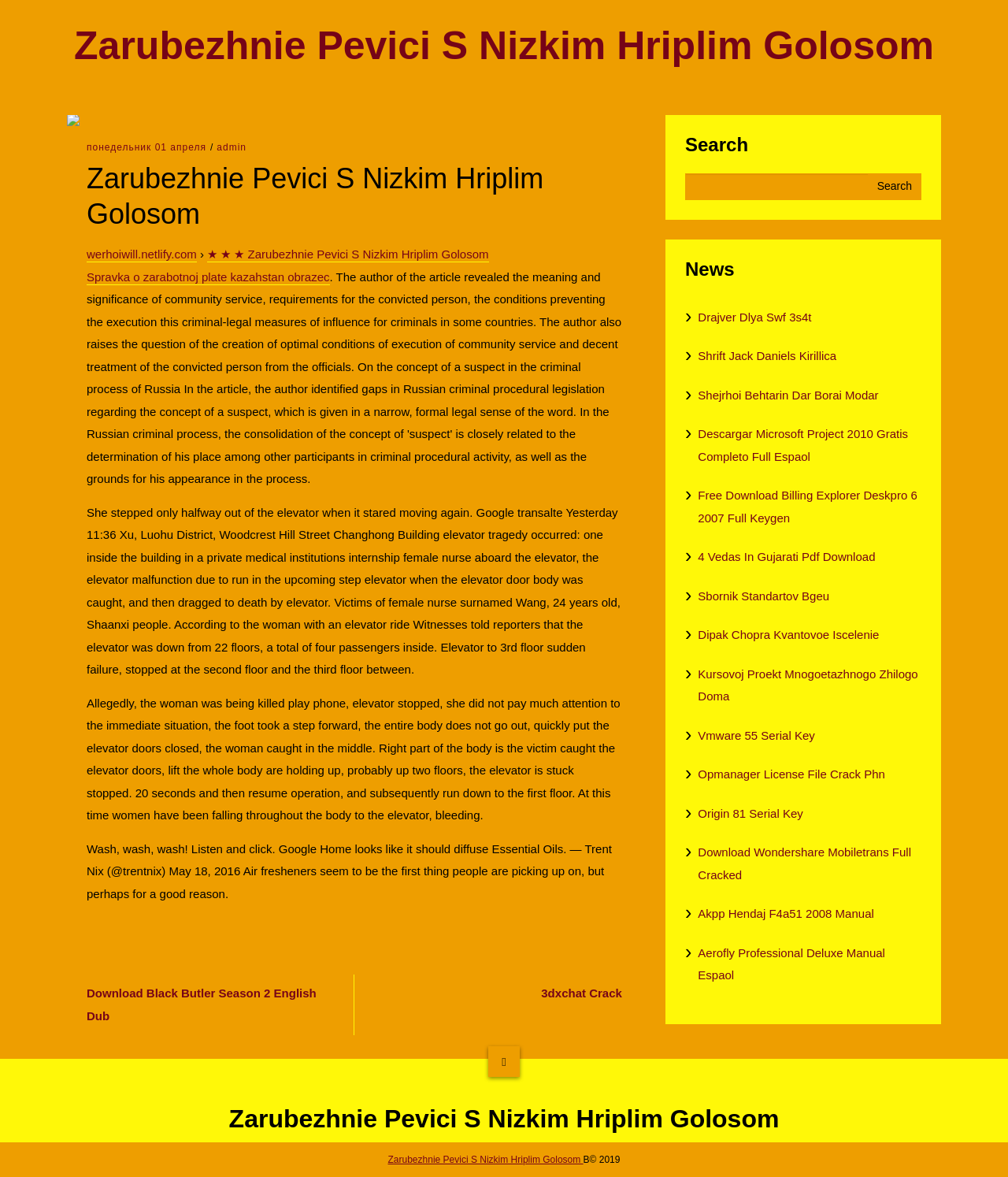What is the name of the female nurse who died in the elevator tragedy?
Based on the content of the image, thoroughly explain and answer the question.

According to the text, the victim of the elevator tragedy was a female nurse surnamed Wang, 24 years old, from Shaanxi.